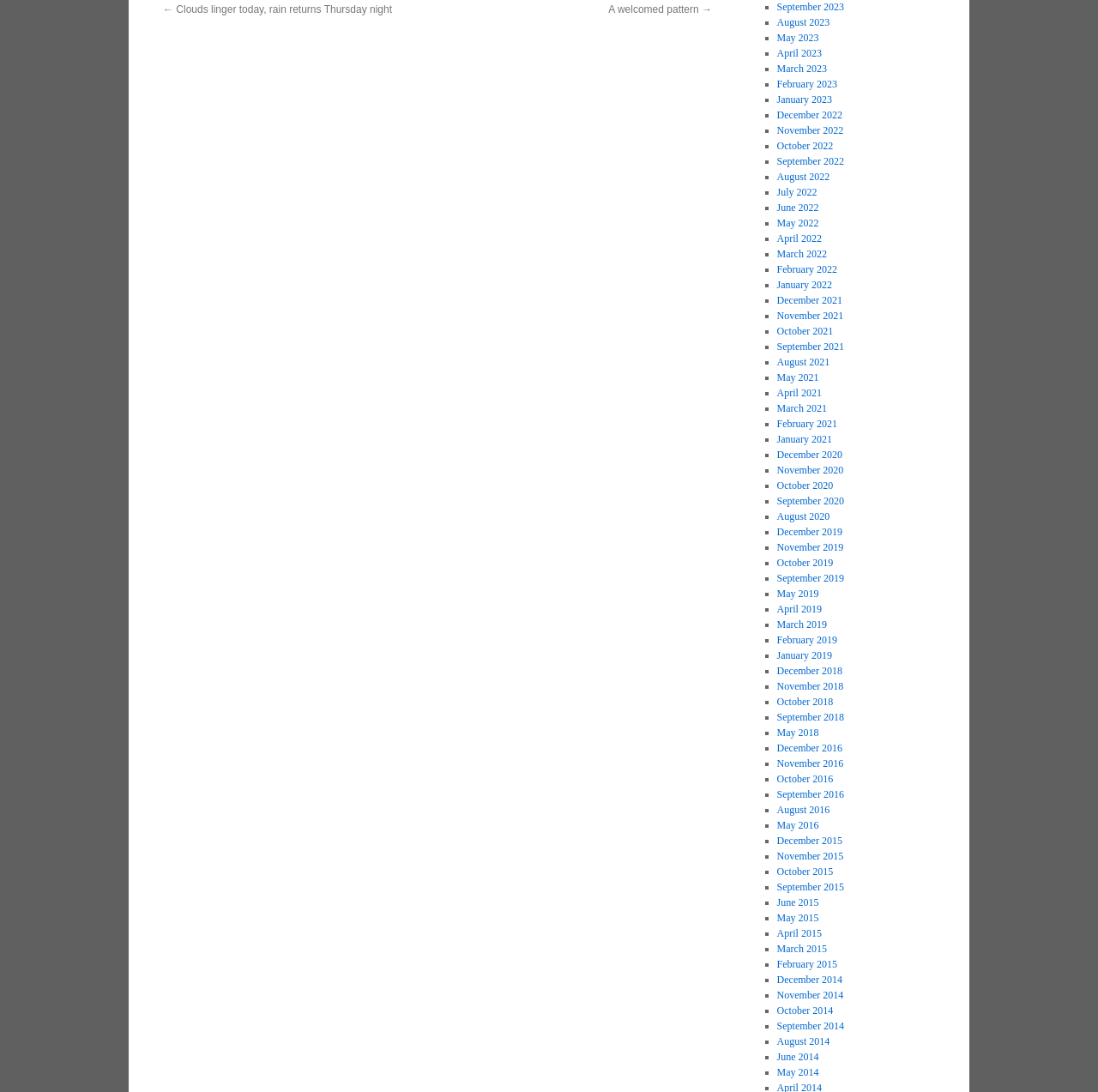What is the current weather pattern?
Provide an in-depth and detailed explanation in response to the question.

The question is asking about the current weather pattern. Based on the webpage, the link '← Clouds linger today, rain returns Thursday night' suggests that the current weather pattern is clouds lingering today, with rain expected to return on Thursday night.